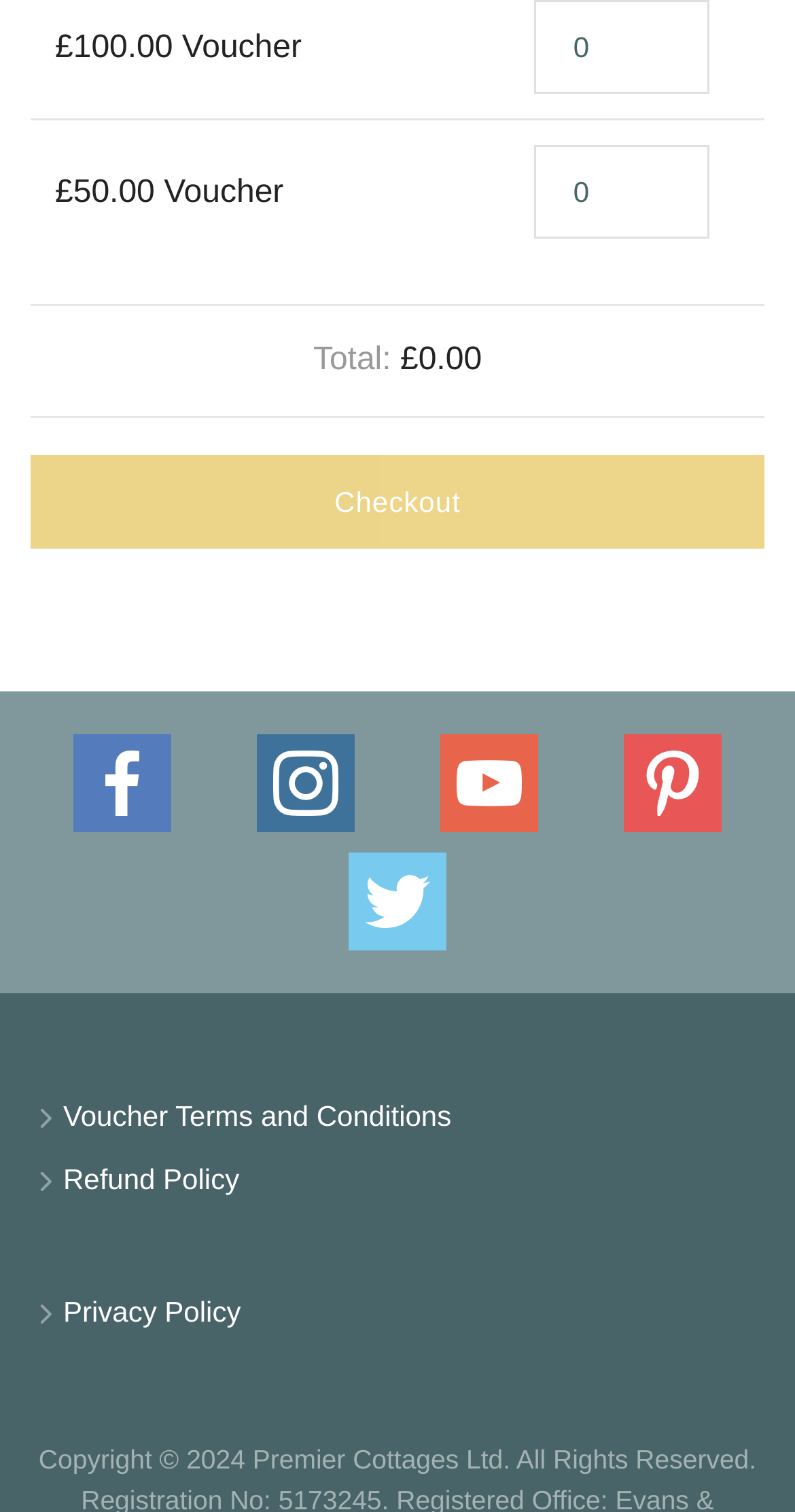From the element description: "Checkout", extract the bounding box coordinates of the UI element. The coordinates should be expressed as four float numbers between 0 and 1, in the order [left, top, right, bottom].

[0.038, 0.301, 0.962, 0.363]